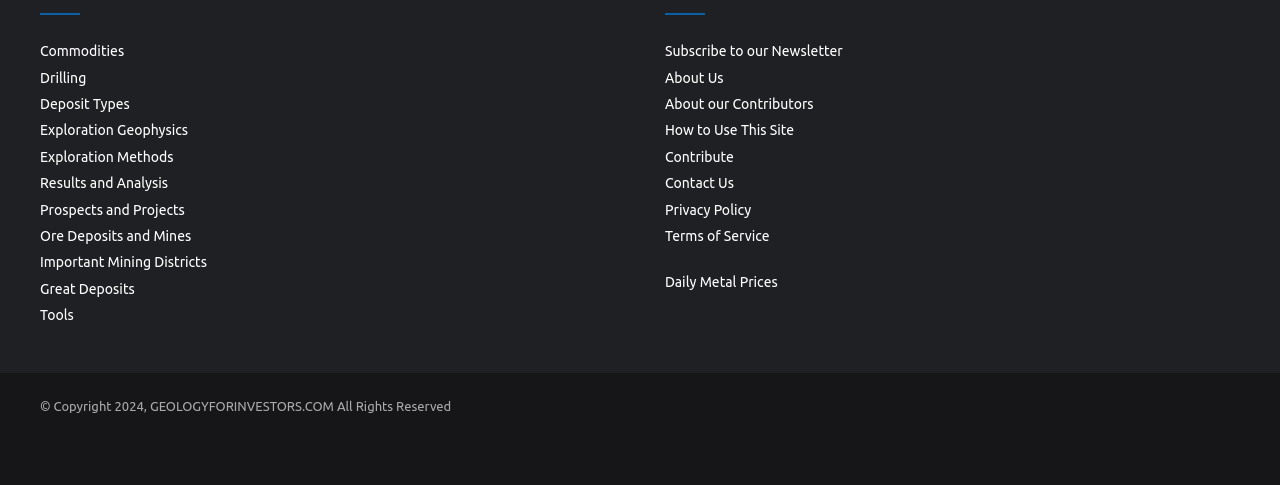What is the name of the website? Using the information from the screenshot, answer with a single word or phrase.

GEOLOGYFORINVESTORS.COM